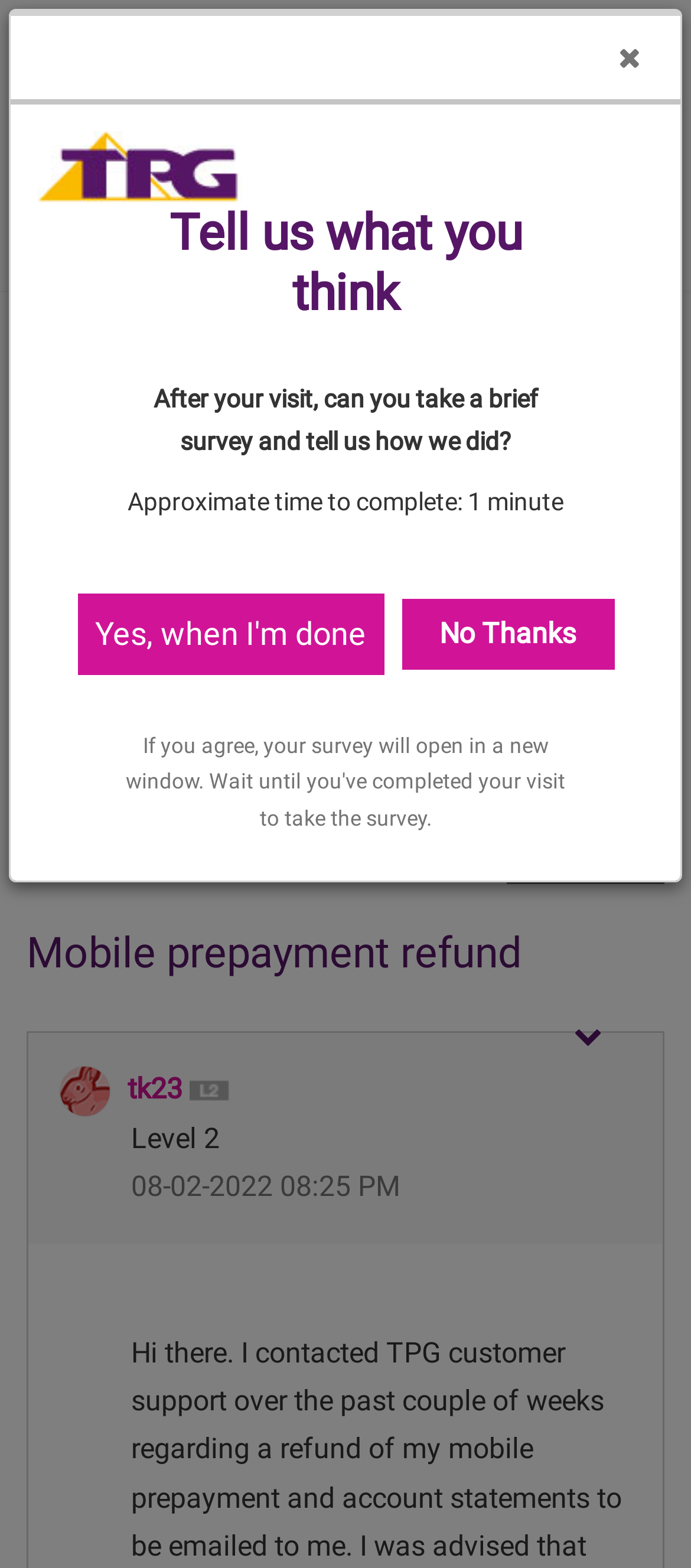What is the topic of the current discussion?
Analyze the image and provide a thorough answer to the question.

I found the answer by examining the heading element with the text 'Mobile prepayment refund' which is a prominent element on the webpage, indicating that it is the topic of the current discussion.